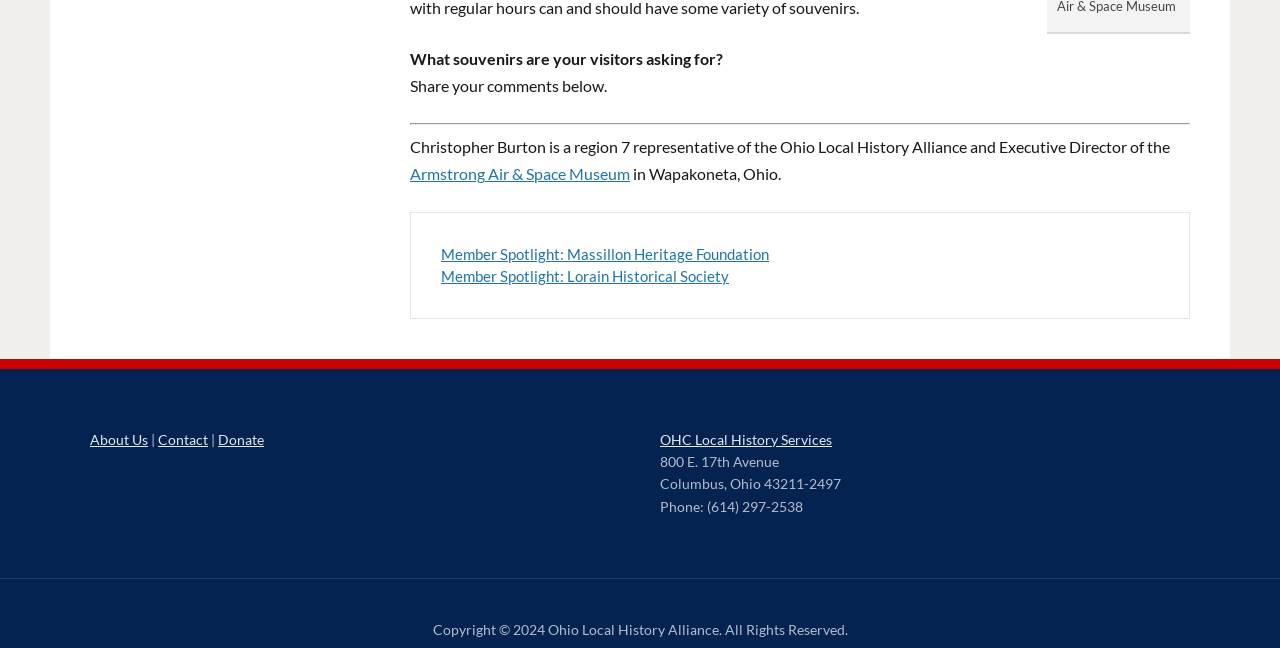What is the address of the Ohio Local History Alliance?
Kindly give a detailed and elaborate answer to the question.

The address can be found in the complementary section at the bottom of the page, where it is written in two separate lines: '800 E. 17th Avenue' and 'Columbus, Ohio 43211-2497'.